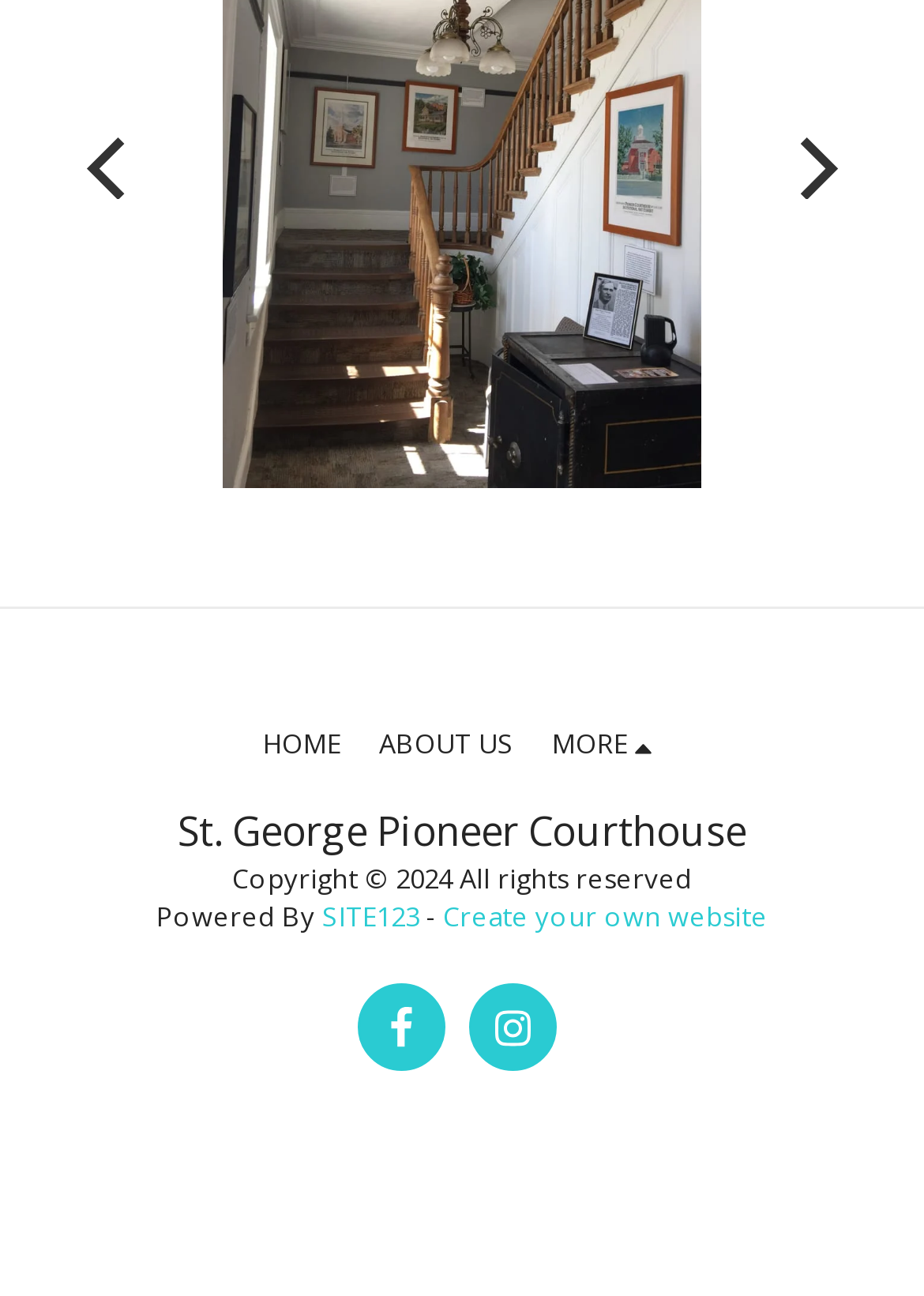Identify the bounding box coordinates for the region of the element that should be clicked to carry out the instruction: "create your own website". The bounding box coordinates should be four float numbers between 0 and 1, i.e., [left, top, right, bottom].

[0.479, 0.694, 0.831, 0.721]